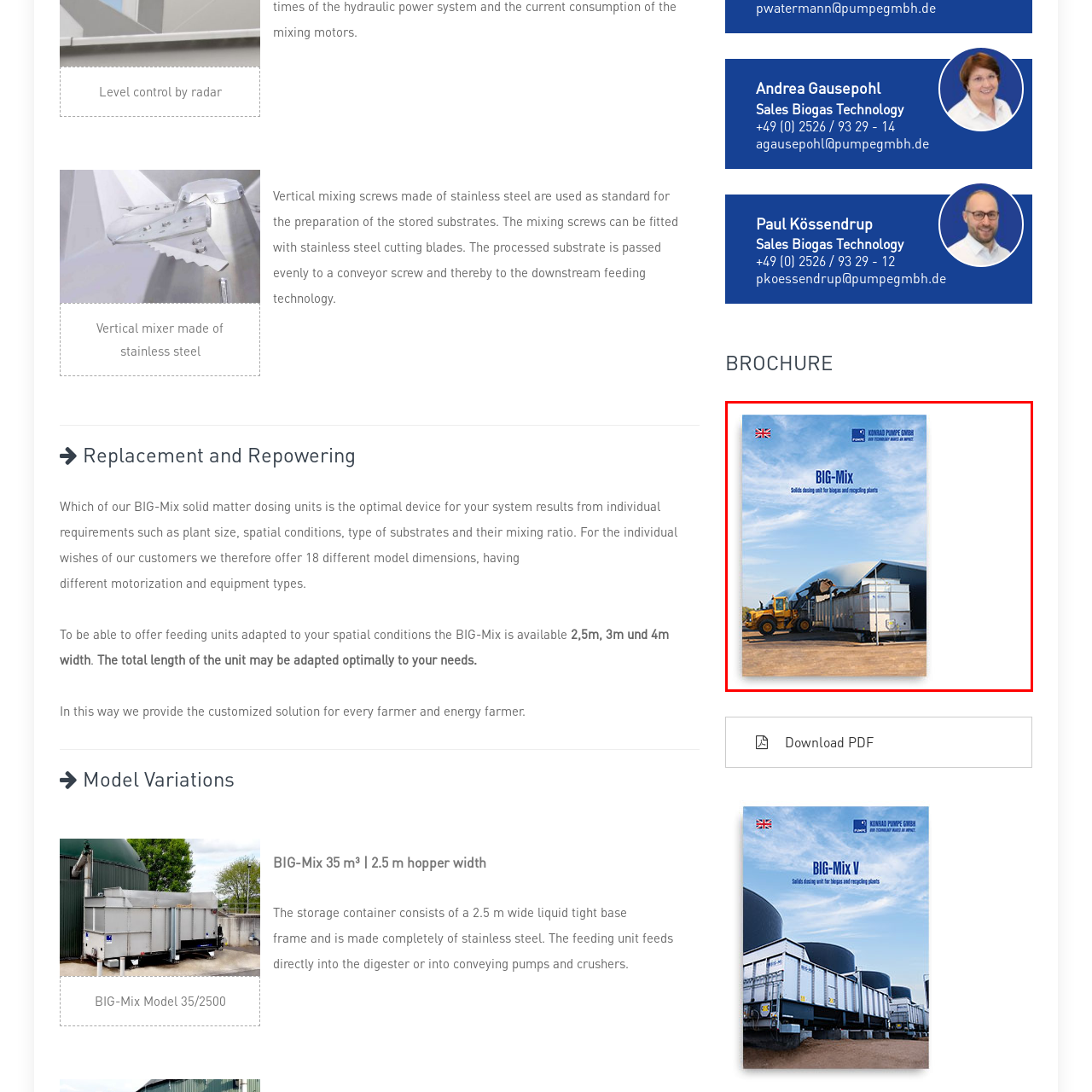Provide a comprehensive description of the content within the red-highlighted area of the image.

The image displays a brochure for the "BIG-Mix," a solids dosing unit designed for biogas and recycling plants. The cover features a striking blue sky and a large agricultural vehicle in action, positioned beside large stainless steel containers that are part of the dosing unit system. Prominently displayed at the top is the logo of Konrad Pumpe GmbH, indicating the brand’s commitment to innovative technology in environmental applications. Beneath the logo, the title "BIG-Mix" is boldly printed, accompanied by a descriptive subtitle that highlights its purpose in facilitating efficient waste processing in biogas production. This visual representation is tailored to attract potential customers in the agricultural and renewable energy sectors, showcasing the practical application of the BIG-Mix system in enhancing operational efficacy.